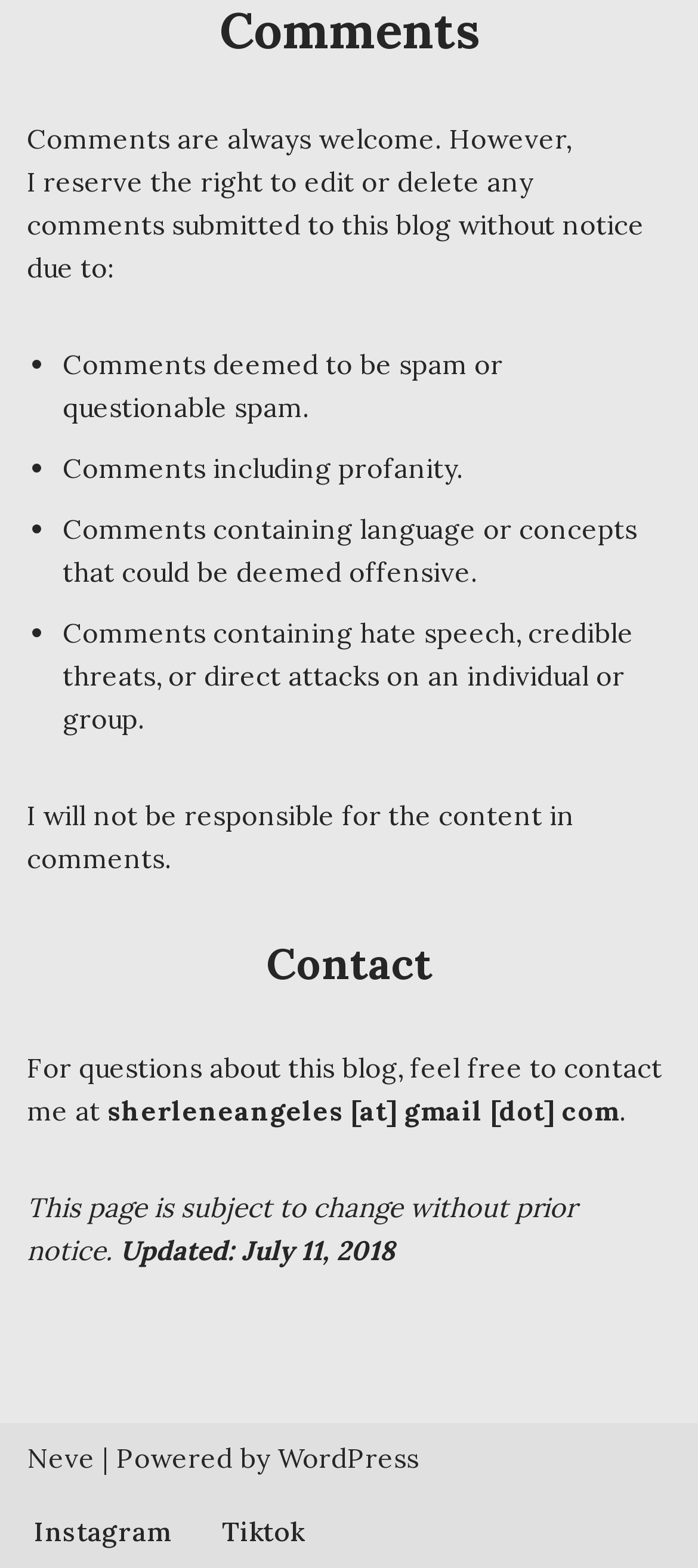What social media platforms are linked in the footer?
Based on the visual content, answer with a single word or a brief phrase.

Instagram, Tiktok